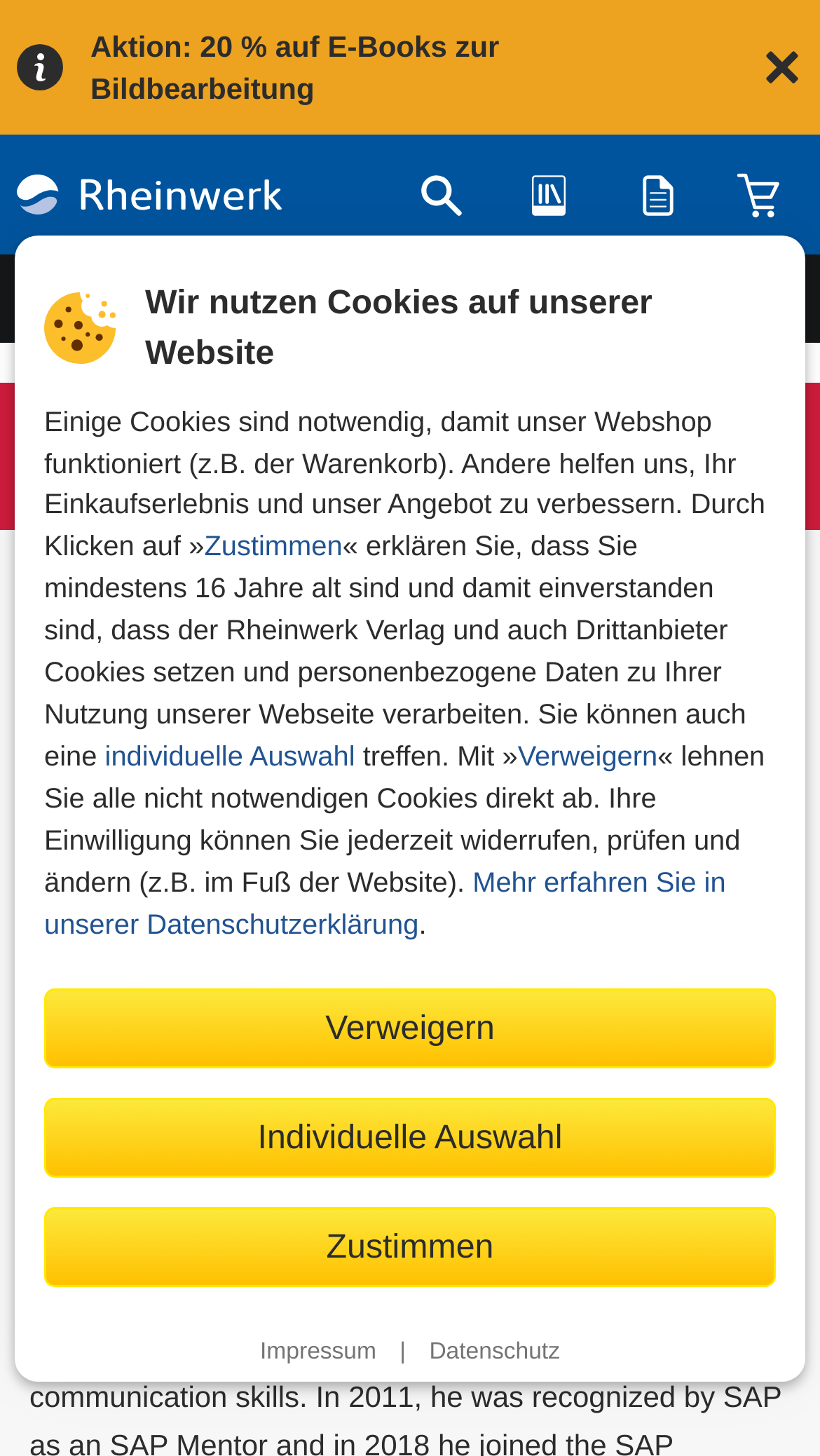Explain in detail what you observe on this webpage.

This webpage is about Ivan Femia, the author of "SAP Conversational AI: Developing and Training Chatbots", published by Rheinwerk Verlag. At the top left corner, there is a small image, and next to it, a link to the publisher's homepage. On the top right corner, there is a button to close a notification, accompanied by a small image. Below this, there are links to the bibliography, wishlist, and shopping cart, each with a small image.

In the middle of the page, there is a heading that introduces Ivan Femia, the author of the book. Below this, there is a large image of Ivan Femia. On the left side of the page, there is a section about cookies, explaining how they are used on the website and providing options to accept or decline them. This section includes several links to learn more about the cookies and data privacy.

At the bottom of the page, there are links to the imprint and data privacy policy. The overall layout is organized, with clear headings and concise text. There are several images throughout the page, including a portrait of Ivan Femia and icons for the bibliography, wishlist, and shopping cart.